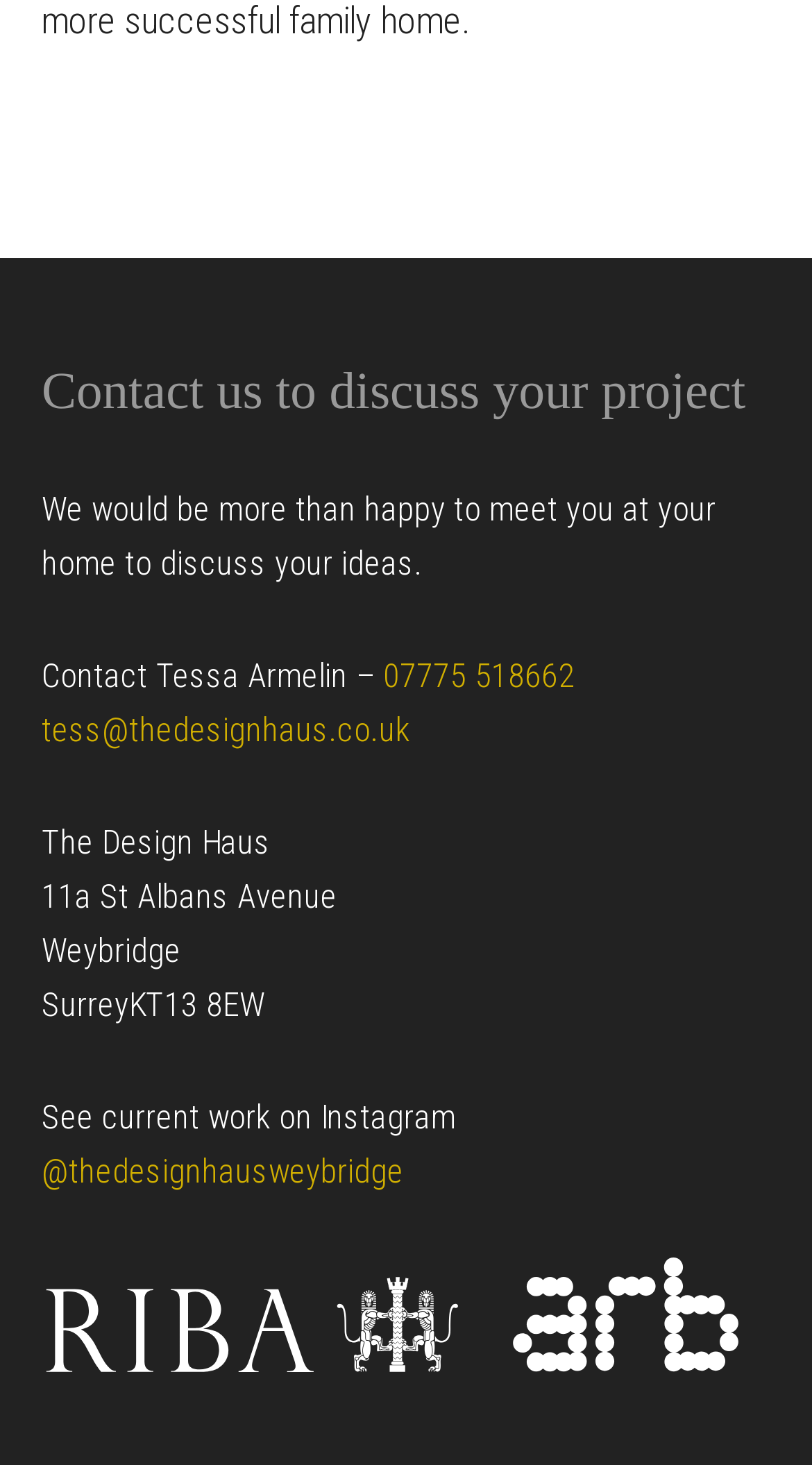Provide a brief response to the question below using one word or phrase:
How many logos are displayed on the webpage?

2